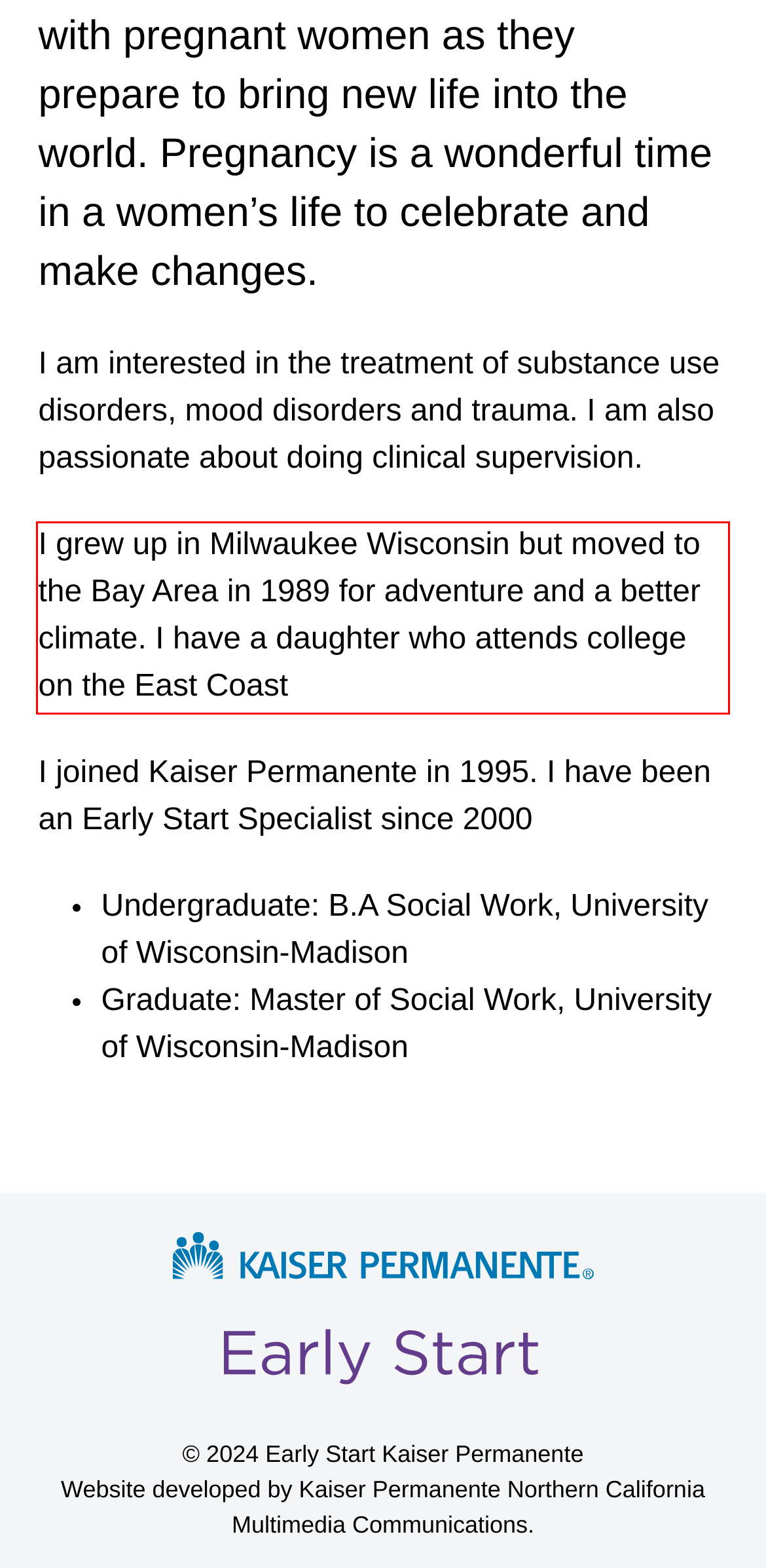Within the provided webpage screenshot, find the red rectangle bounding box and perform OCR to obtain the text content.

I grew up in Milwaukee Wisconsin but moved to the Bay Area in 1989 for adventure and a better climate. I have a daughter who attends college on the East Coast